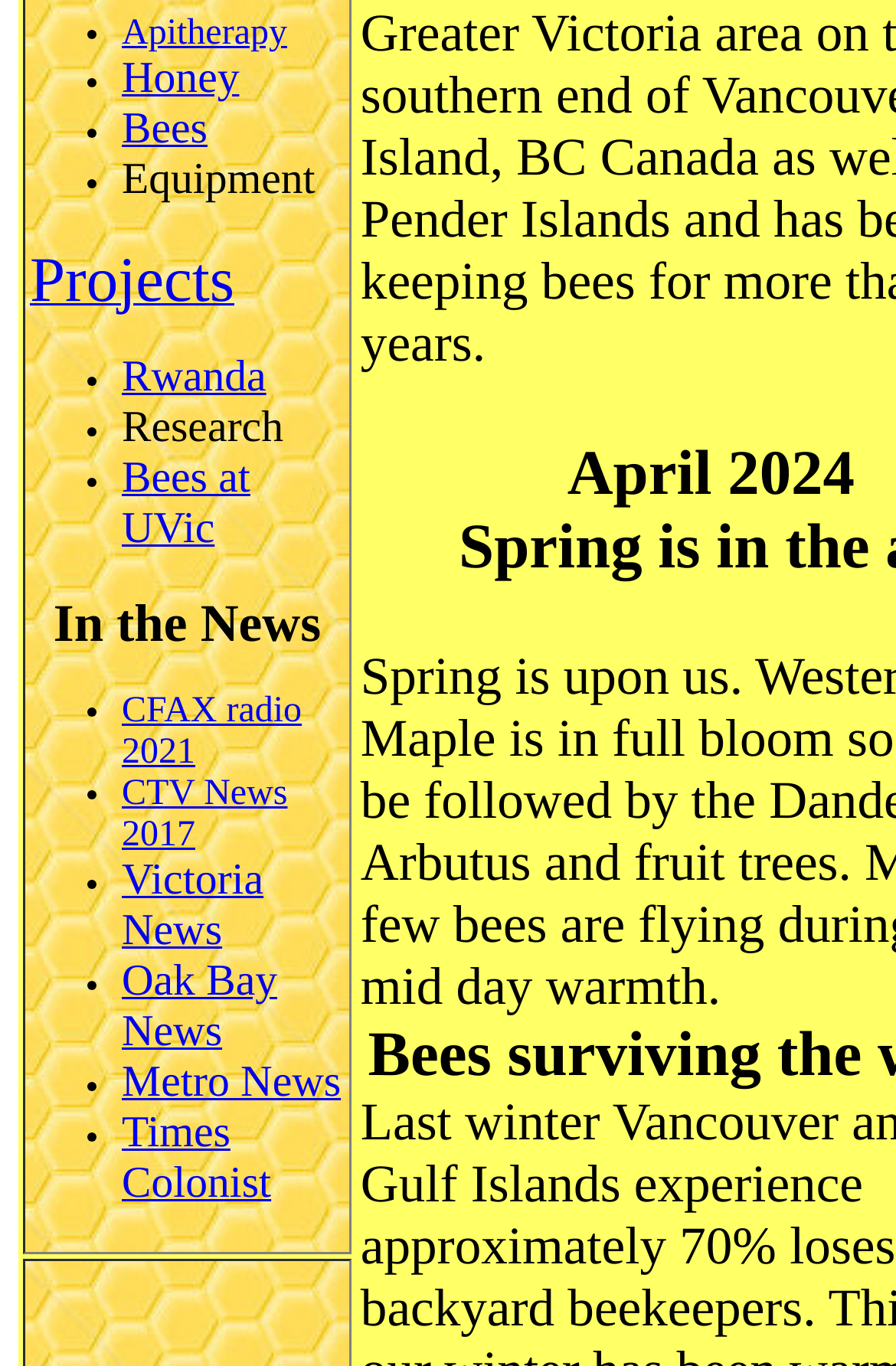Please find the bounding box coordinates of the section that needs to be clicked to achieve this instruction: "Call the phone number".

None